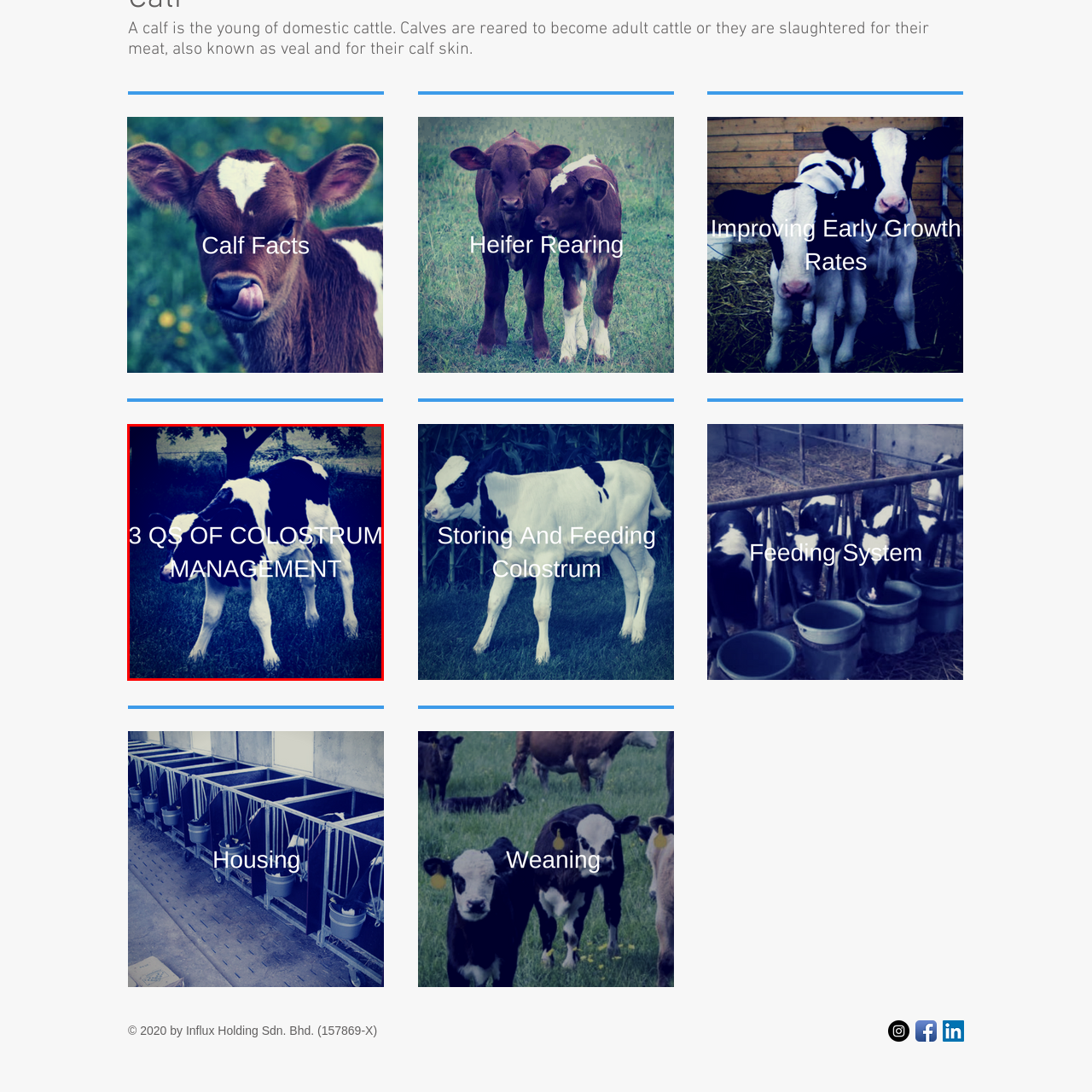Explain in detail what is happening in the red-marked area of the image.

The image features a young calf standing on grass, symbolizing important agricultural practices. Overlaid on the image is the text "3 Qs Of Colostrum Management," indicating a focus on essential questions regarding the management of colostrum, which is the first milk produced by cows after giving birth. This milk is crucial for the health and development of calves, providing them with essential nutrients and immunity. The background suggests a farm setting, emphasizing the pastoral life associated with raising cattle.